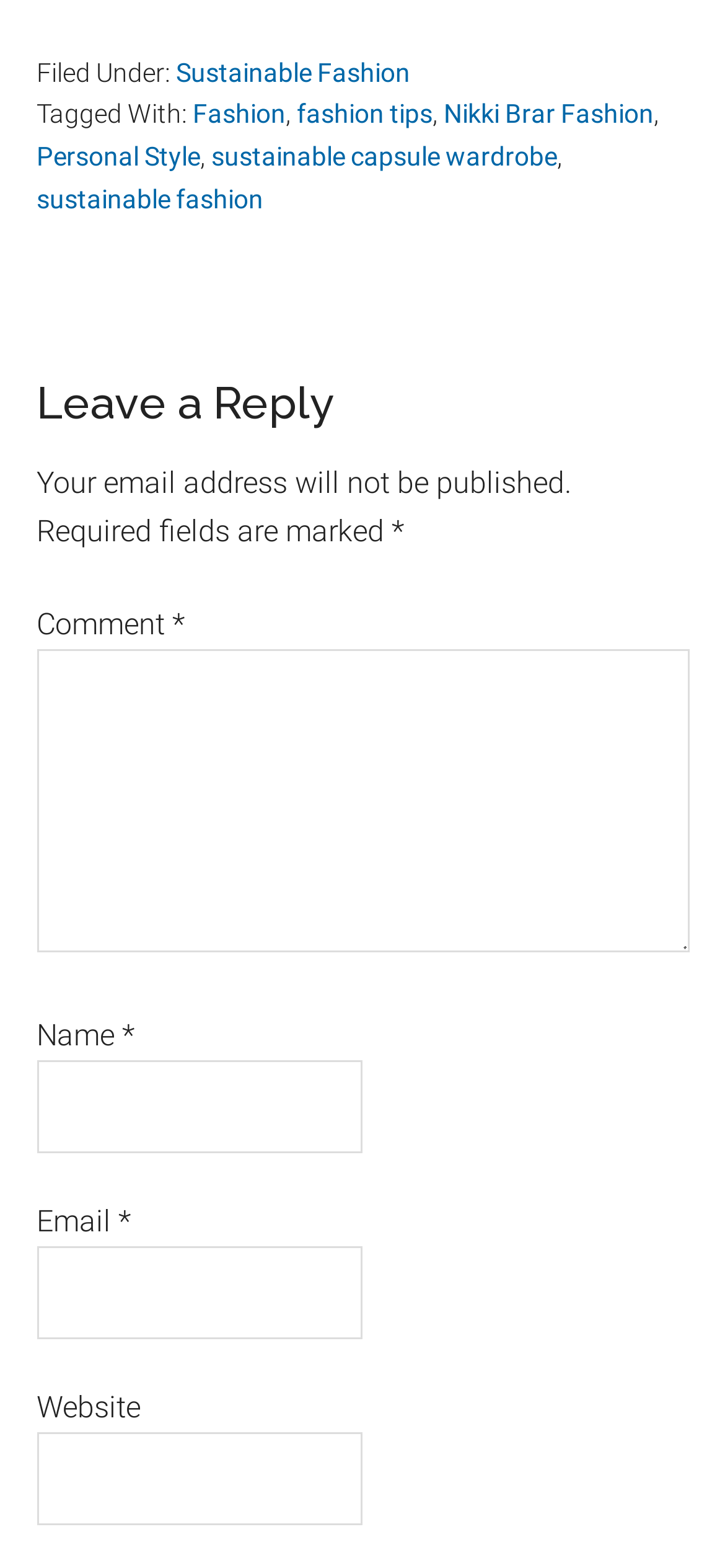What is the position of the 'Reader Interactions' heading?
Using the details shown in the screenshot, provide a comprehensive answer to the question.

The position of the 'Reader Interactions' heading can be determined by comparing the y1 and y2 coordinates of its bounding box with those of the 'Leave a Reply' section. Since the y1 and y2 coordinates of the 'Reader Interactions' heading are smaller than those of the 'Leave a Reply' section, it appears above the 'Leave a Reply' section on the webpage.